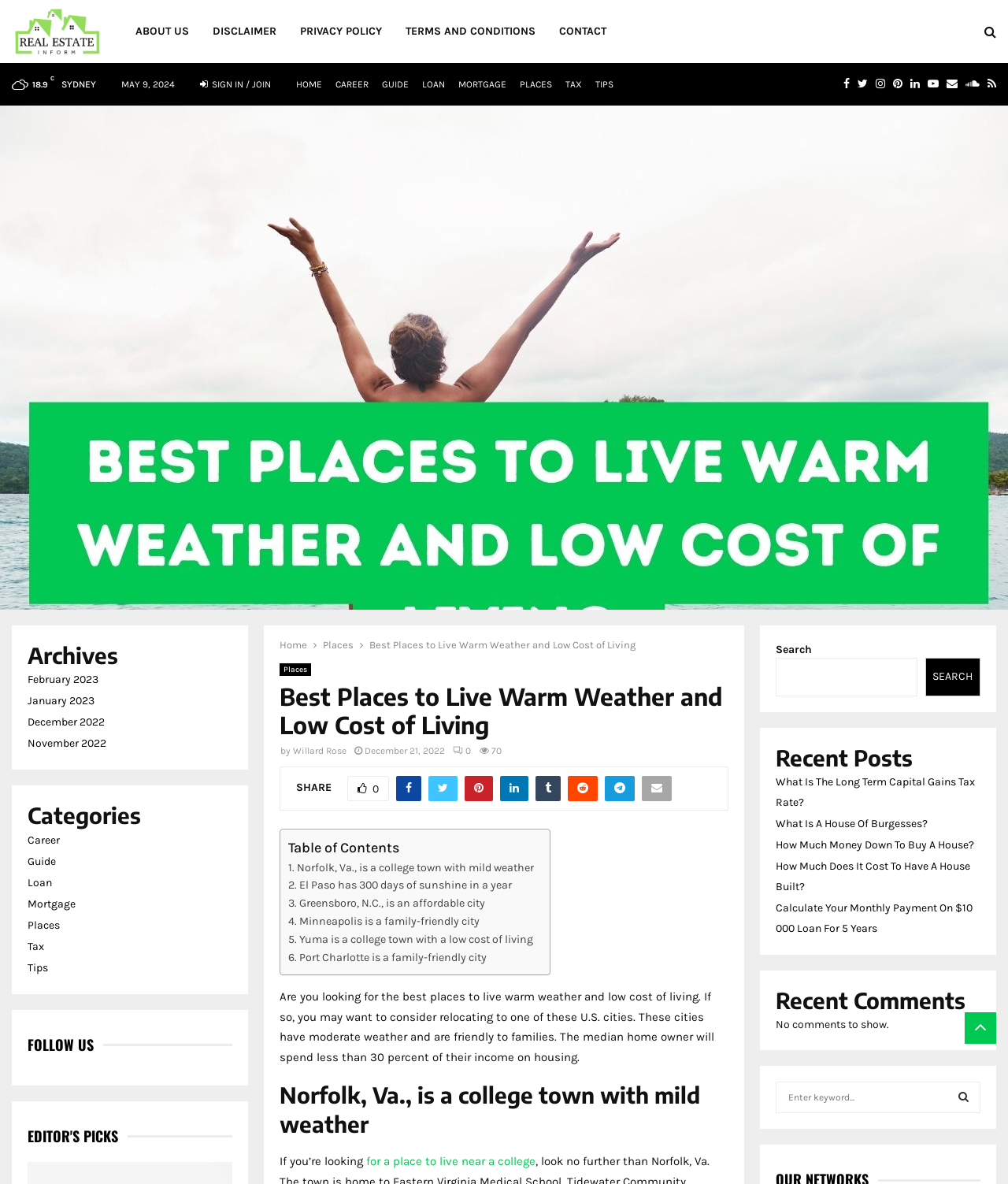What is the author of the article?
Ensure your answer is thorough and detailed.

I looked for the author's name in the article section and found it mentioned as 'Willard Rose'.